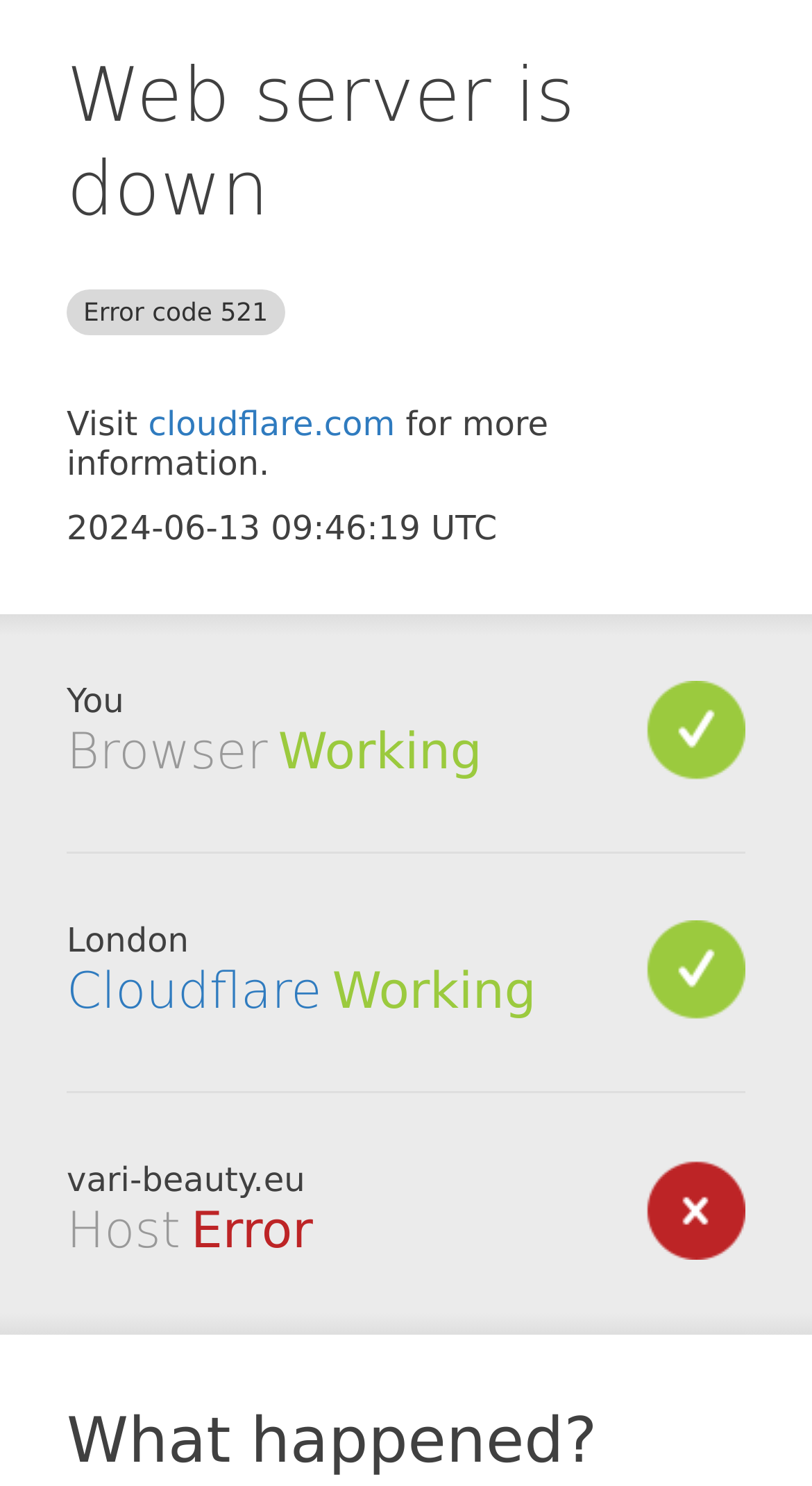What is the current status of the browser?
Look at the image and provide a short answer using one word or a phrase.

Working